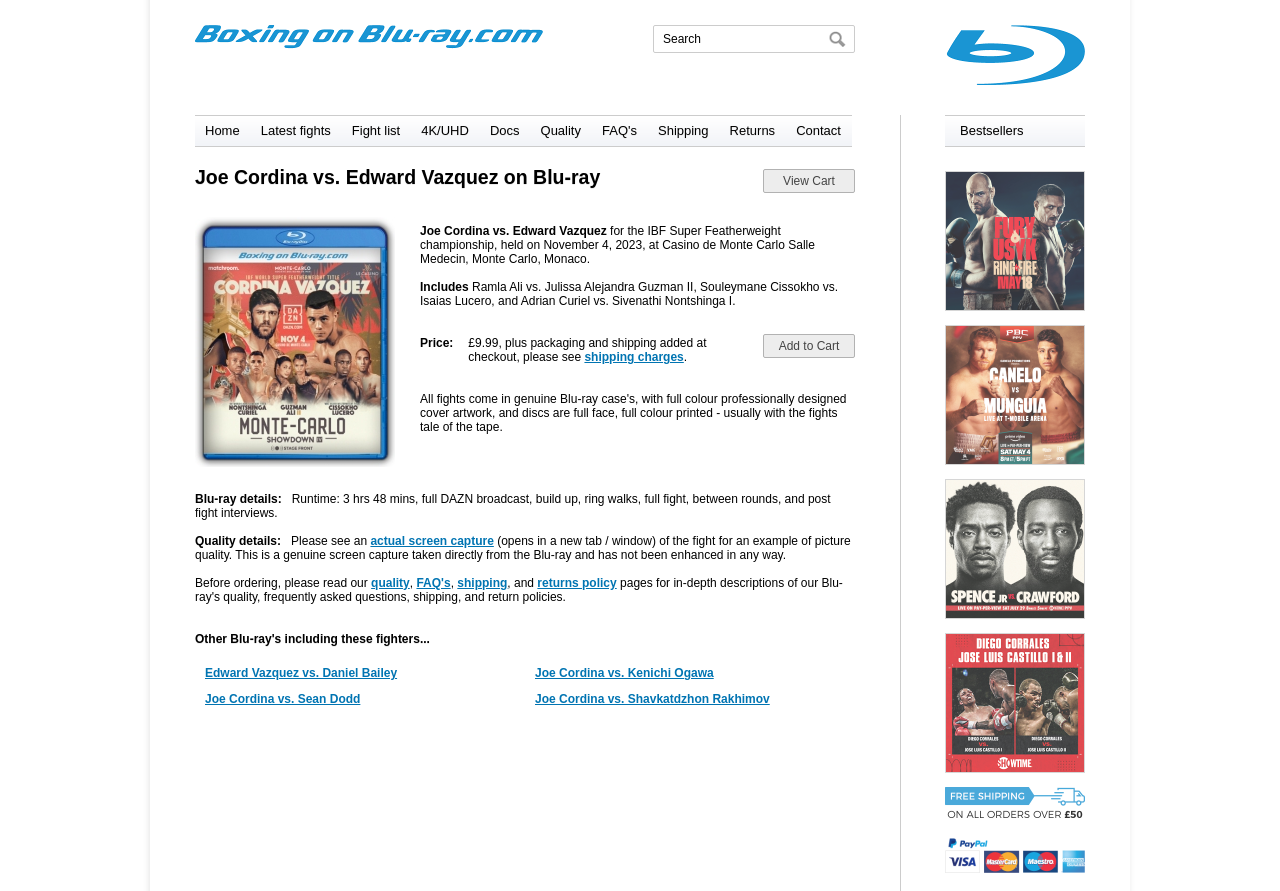Determine the bounding box coordinates of the section to be clicked to follow the instruction: "Add Joe Cordina vs. Edward Vazquez to Cart". The coordinates should be given as four float numbers between 0 and 1, formatted as [left, top, right, bottom].

[0.596, 0.375, 0.668, 0.402]